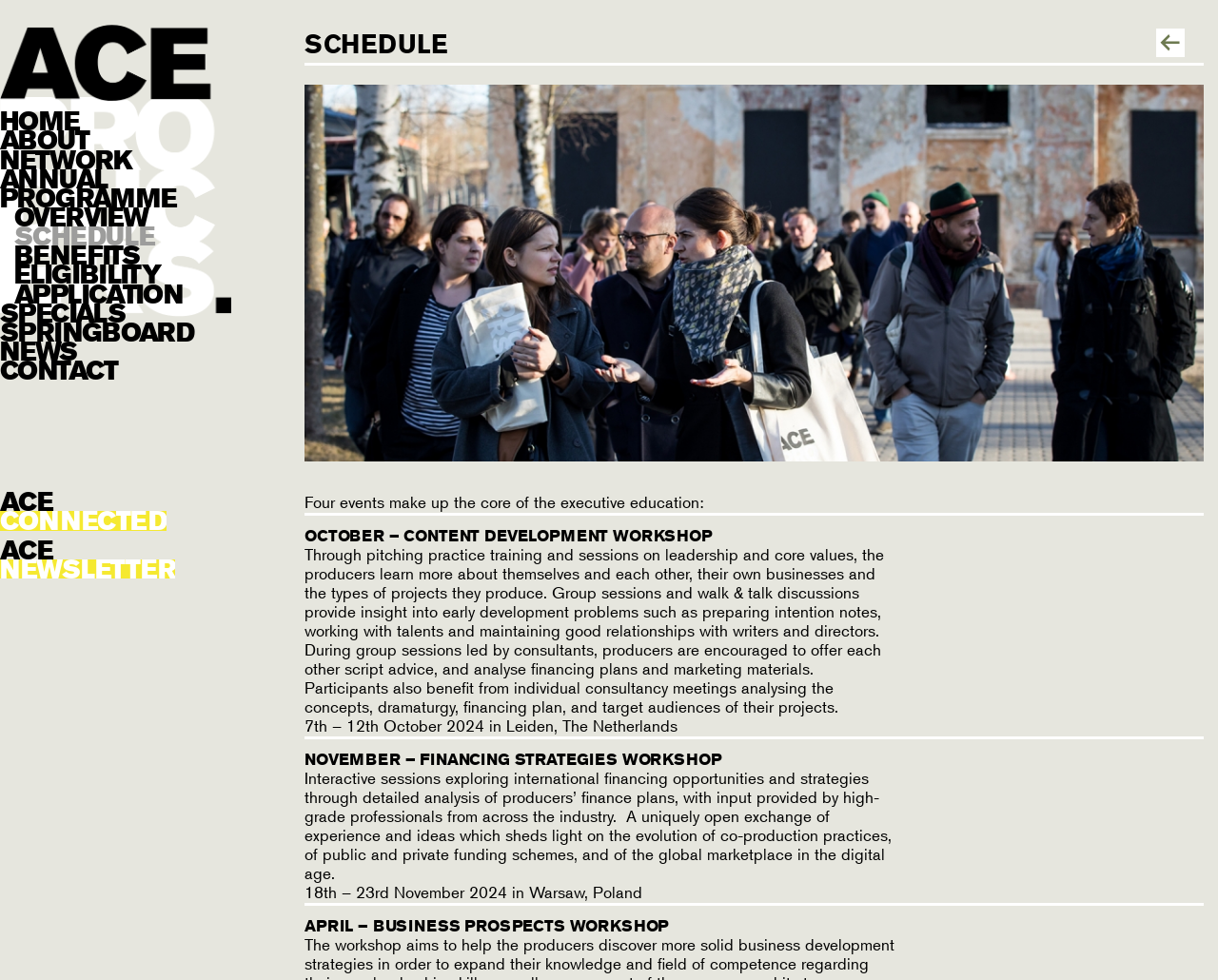Determine the bounding box coordinates of the clickable area required to perform the following instruction: "View SCHEDULE details". The coordinates should be represented as four float numbers between 0 and 1: [left, top, right, bottom].

[0.0, 0.231, 0.19, 0.251]